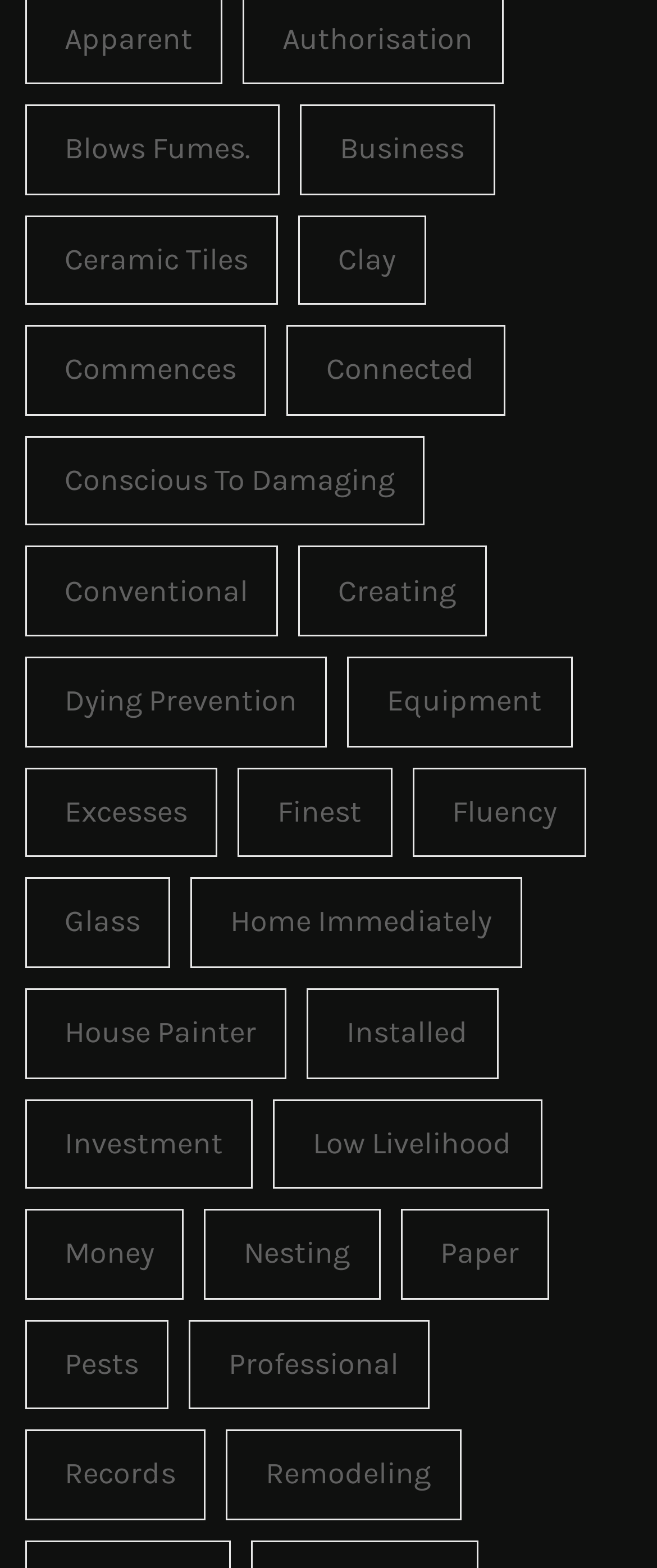Please determine the bounding box coordinates of the section I need to click to accomplish this instruction: "Click on 'Blows Fumes'".

[0.038, 0.067, 0.427, 0.124]